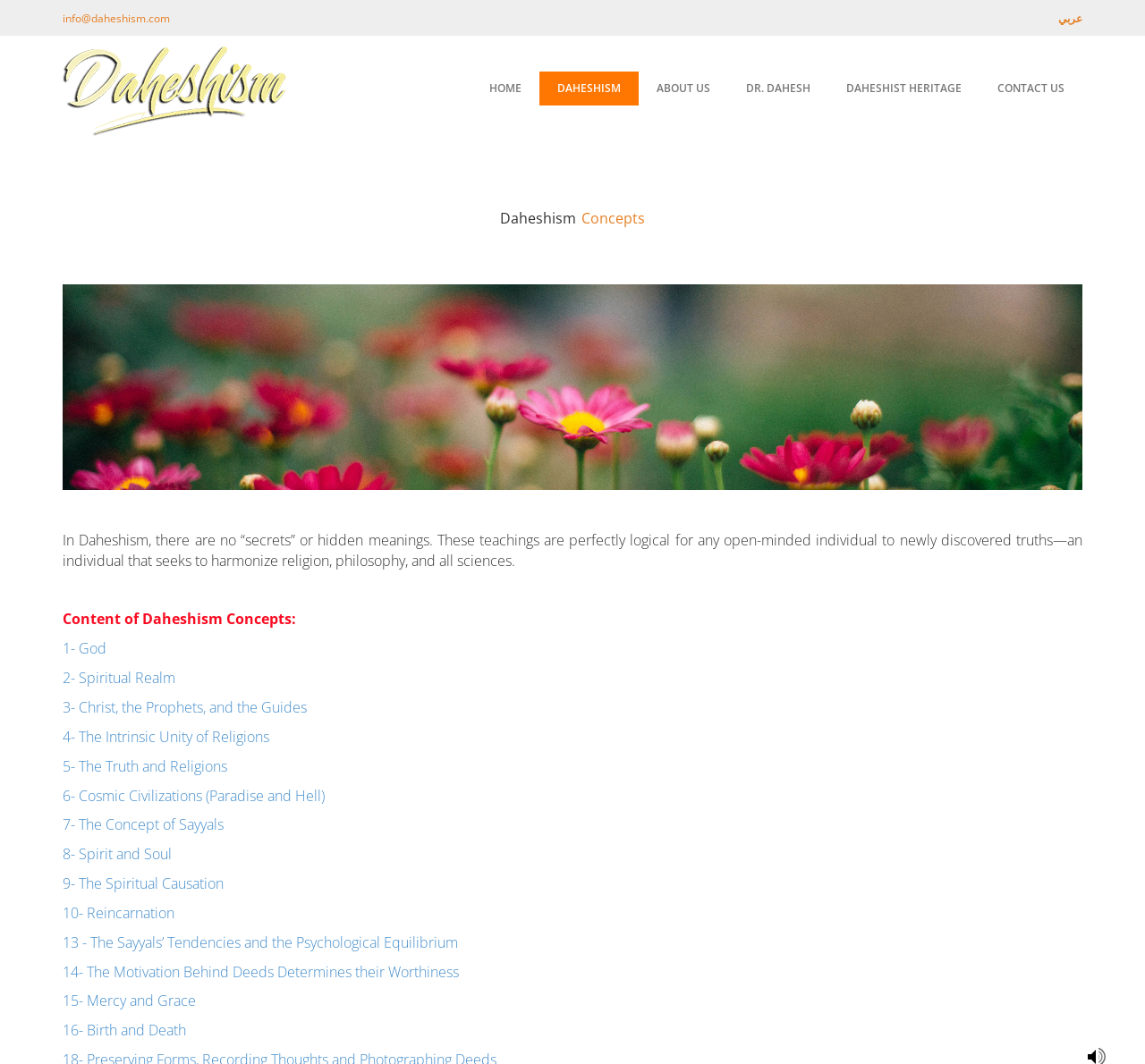Provide a comprehensive caption for the webpage.

The webpage is about Daheshism, a philosophical or religious concept. At the top-left corner, there is a link to skip to the main content. Below it, there is a static text displaying an email address, "info@daheshism.com". To the right of the email address, there is a link to switch the language to Arabic.

On the top-center of the page, there is a logo of Daheshism, which is an image with a link to the homepage. Next to the logo, there are five navigation links: "HOME", "DAHESHISM", "ABOUT US", "DR. DAHESH", and "DAHESHIST HERITAGE", followed by "CONTACT US" at the top-right corner.

Below the navigation links, there is a title "Daheshism" and a subtitle "Concepts". Under the title, there is a large image that spans almost the entire width of the page.

The main content of the page starts with a brief introduction to Daheshism, stating that it does not have secrets or hidden meanings and that its teachings are logical and harmonious with religion, philosophy, and science. Below the introduction, there is a heading "Content of Daheshism Concepts:" followed by a list of 16 links, each representing a concept or topic, such as "God", "Spiritual Realm", "Christ, the Prophets, and the Guides", and so on. These links are arranged vertically, one below the other, and take up most of the page's content area.